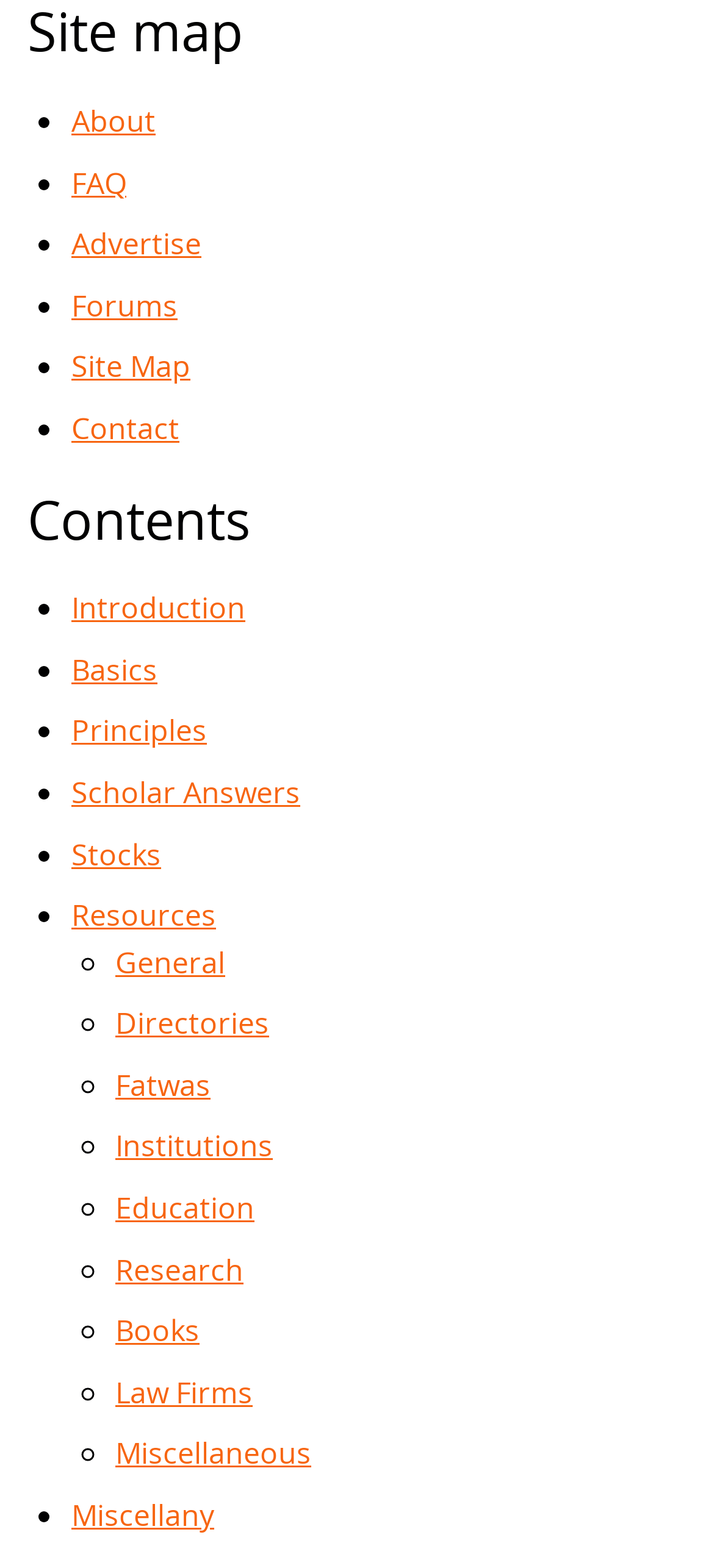Please locate the bounding box coordinates of the region I need to click to follow this instruction: "access Site Map".

[0.1, 0.221, 0.267, 0.247]